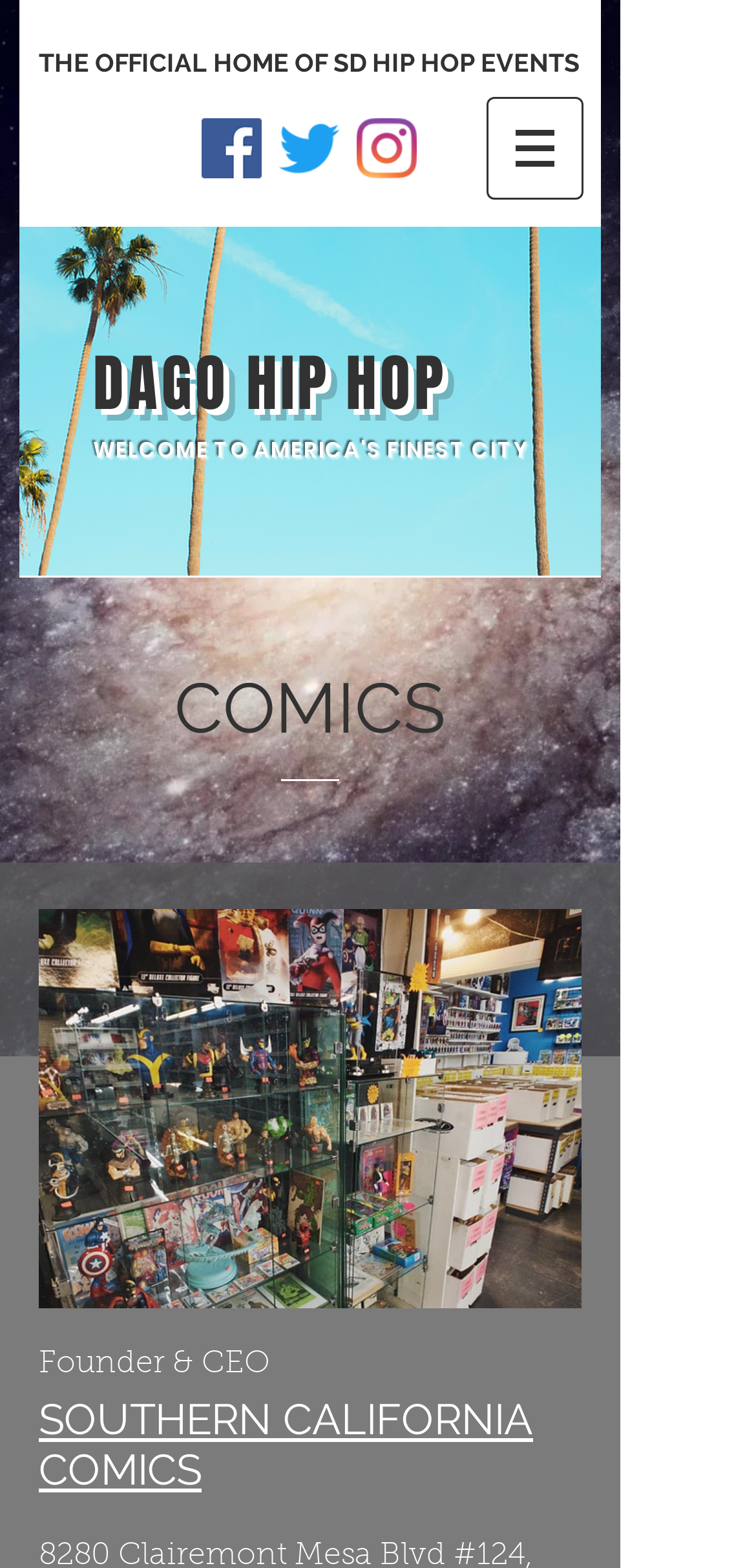Find the bounding box coordinates corresponding to the UI element with the description: "DAGO HIP HOP". The coordinates should be formatted as [left, top, right, bottom], with values as floats between 0 and 1.

[0.123, 0.216, 0.59, 0.274]